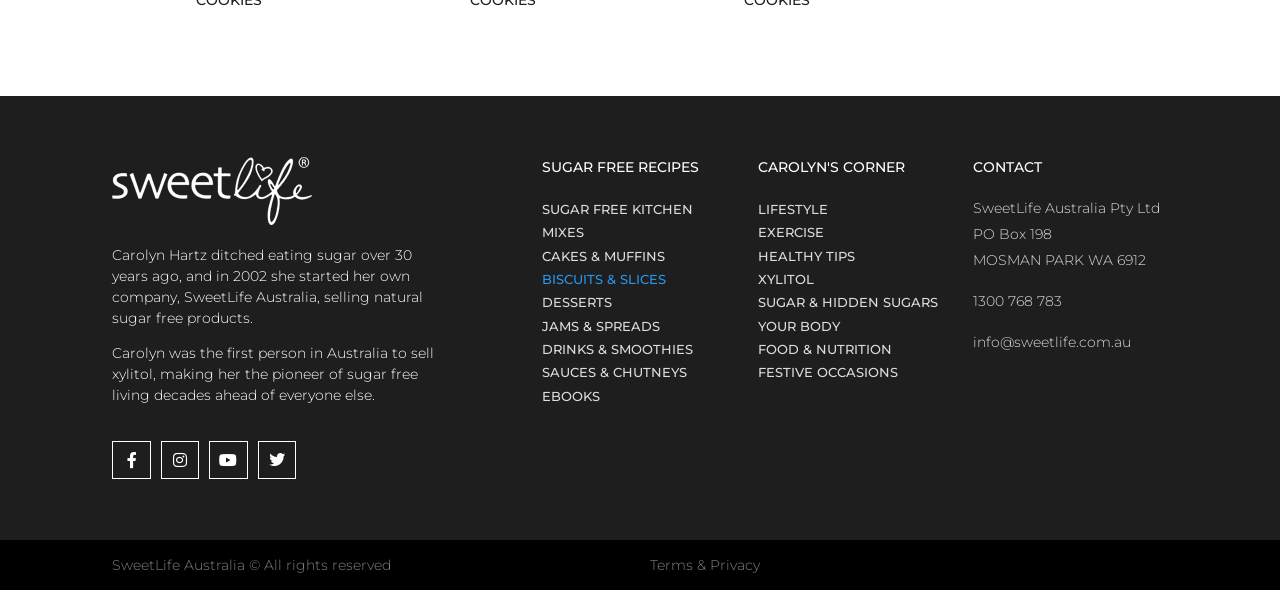What is the contact phone number of SweetLife Australia?
Carefully analyze the image and provide a detailed answer to the question.

According to the StaticText element with the text '1300 768 783', the contact phone number of SweetLife Australia is 1300 768 783.